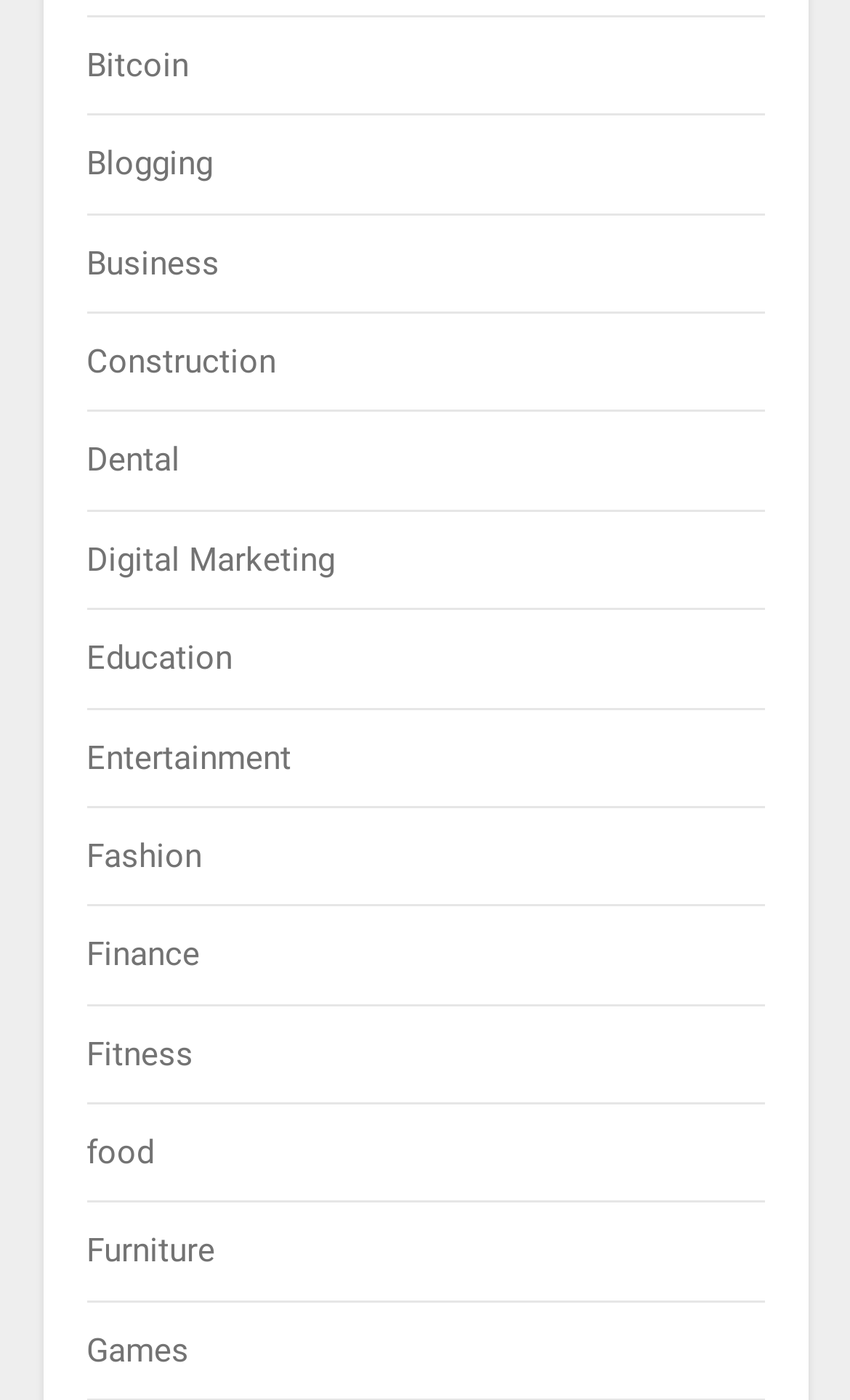Find the bounding box coordinates for the UI element that matches this description: "Business".

[0.101, 0.174, 0.258, 0.202]